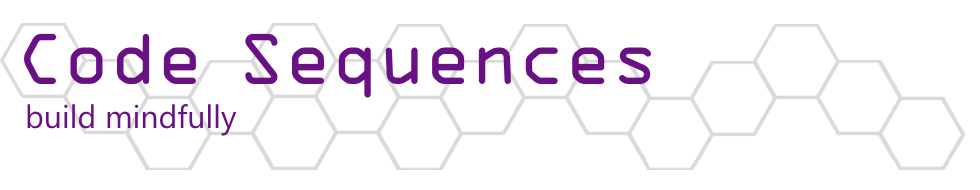Give a one-word or one-phrase response to the question:
What phrase is emphasized in the logo?

Build mindfully